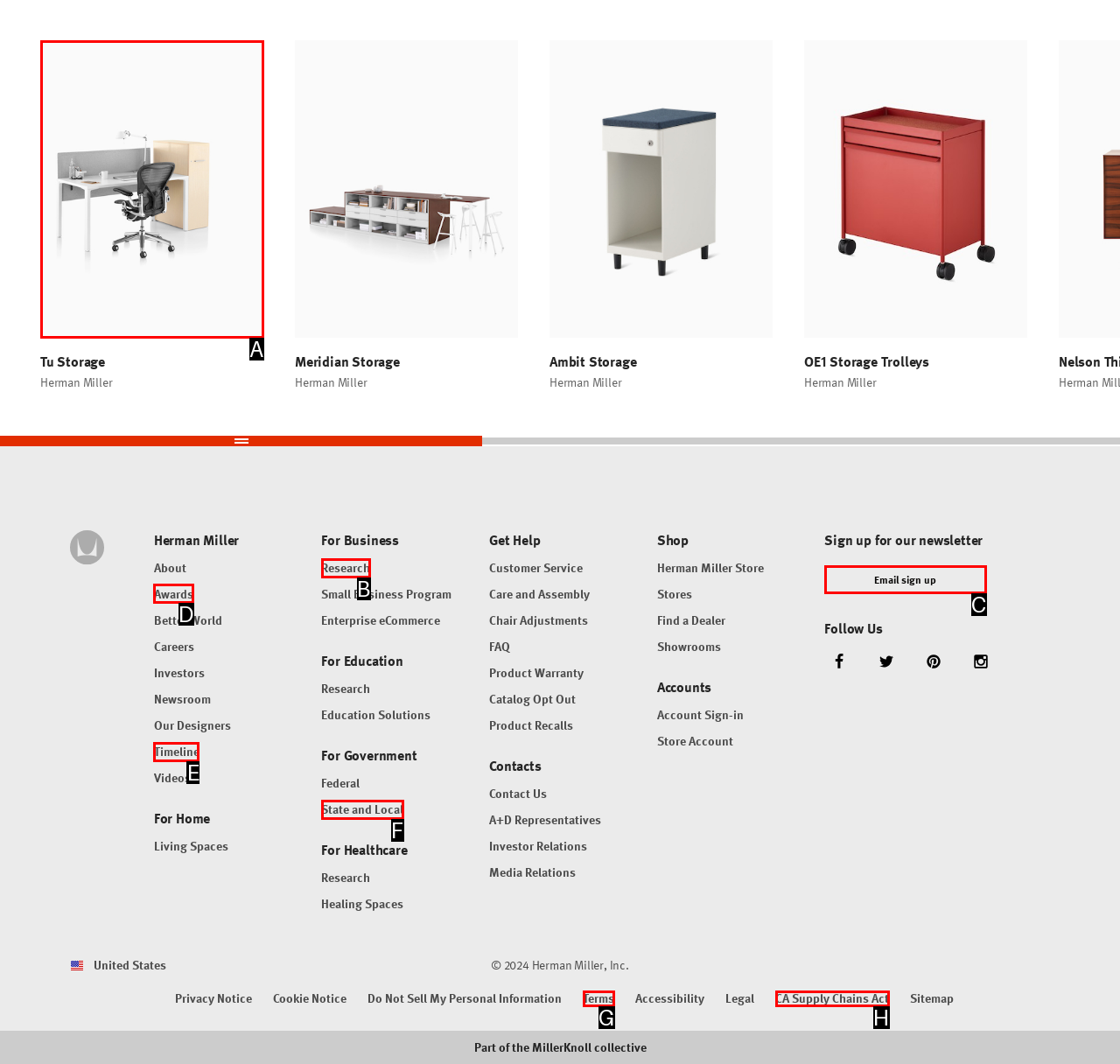Which choice should you pick to execute the task: Read about Herman Miller's awards
Respond with the letter associated with the correct option only.

D